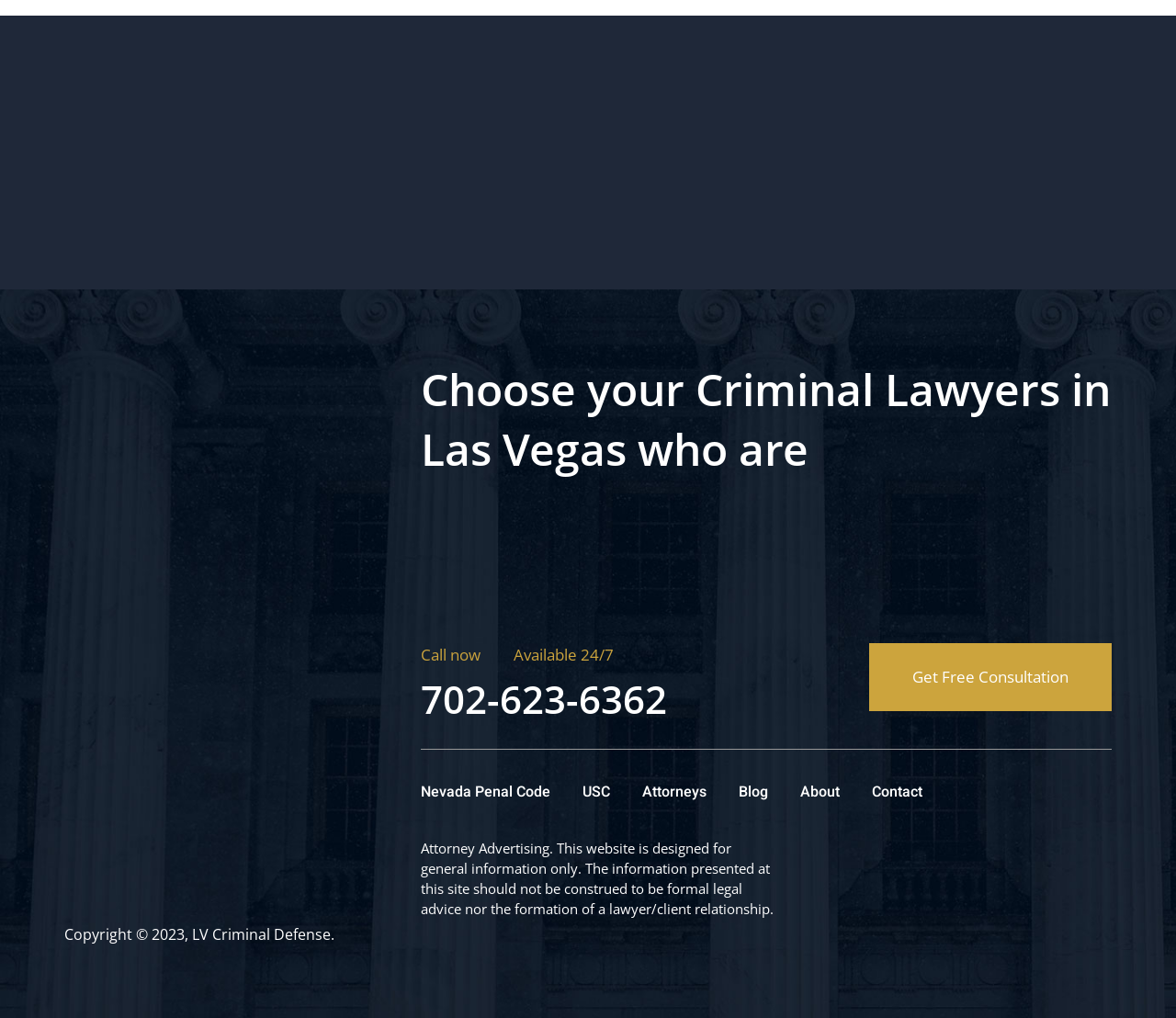Identify the bounding box coordinates of the element that should be clicked to fulfill this task: "Click the 'Get Free Consultation' button". The coordinates should be provided as four float numbers between 0 and 1, i.e., [left, top, right, bottom].

[0.739, 0.632, 0.945, 0.699]